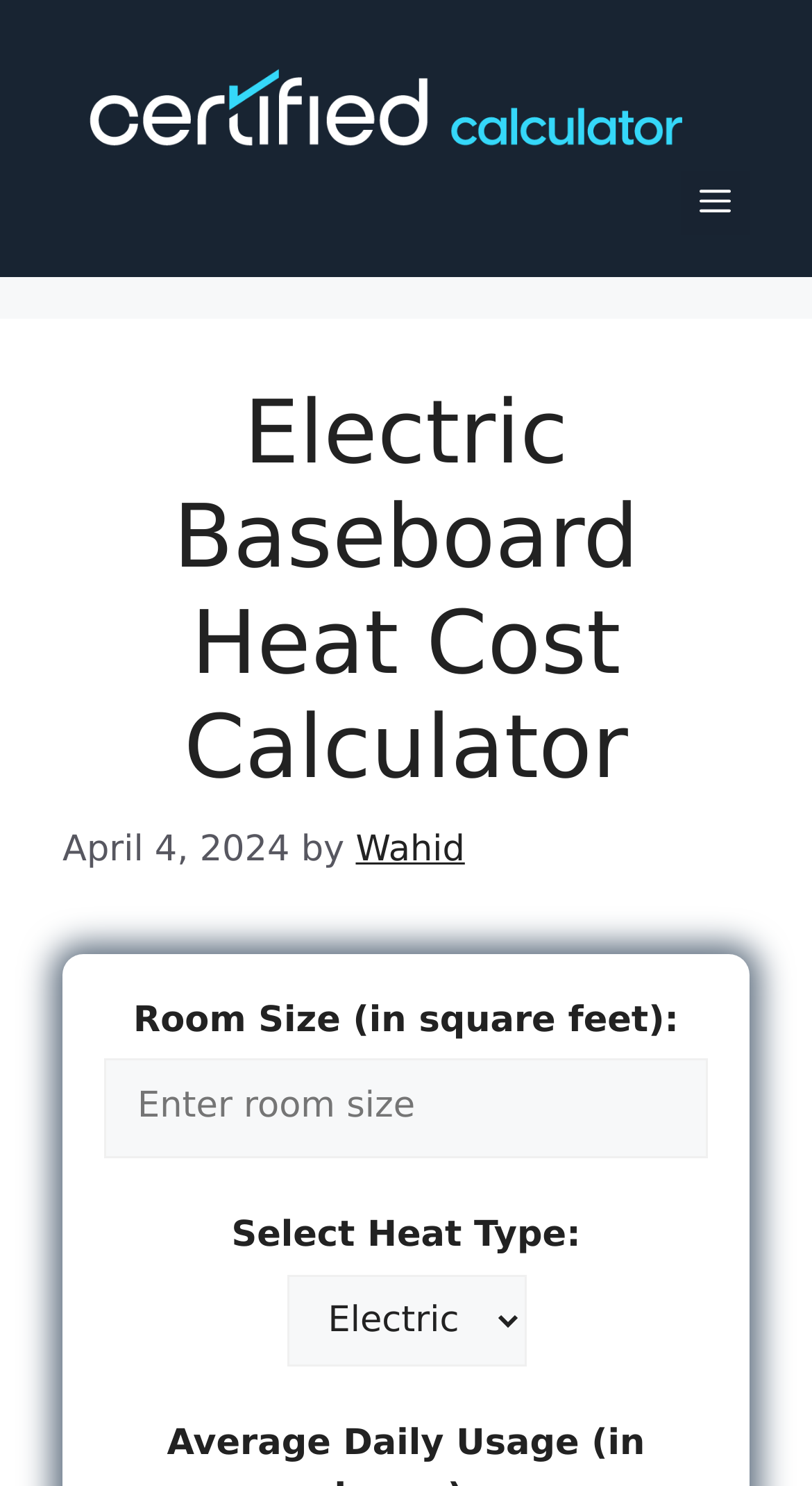From the details in the image, provide a thorough response to the question: How many heat types are available?

I couldn't determine the exact number of heat types available because the combobox element labeled 'Select Heat Type:' doesn't provide a list of options. However, it does indicate that there are multiple heat types to choose from.